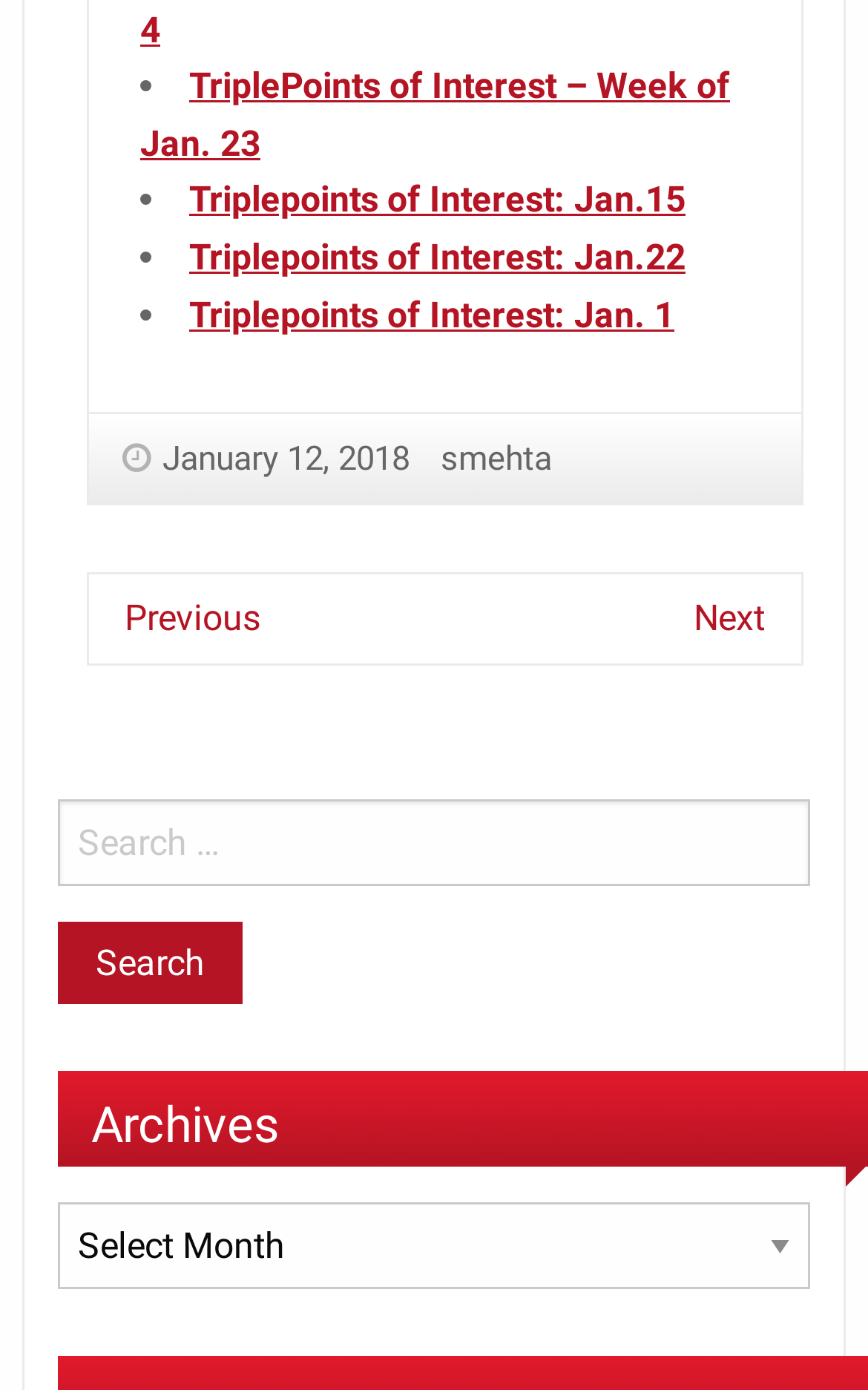Please determine the bounding box coordinates of the clickable area required to carry out the following instruction: "Search". The coordinates must be four float numbers between 0 and 1, represented as [left, top, right, bottom].

[0.067, 0.663, 0.279, 0.723]